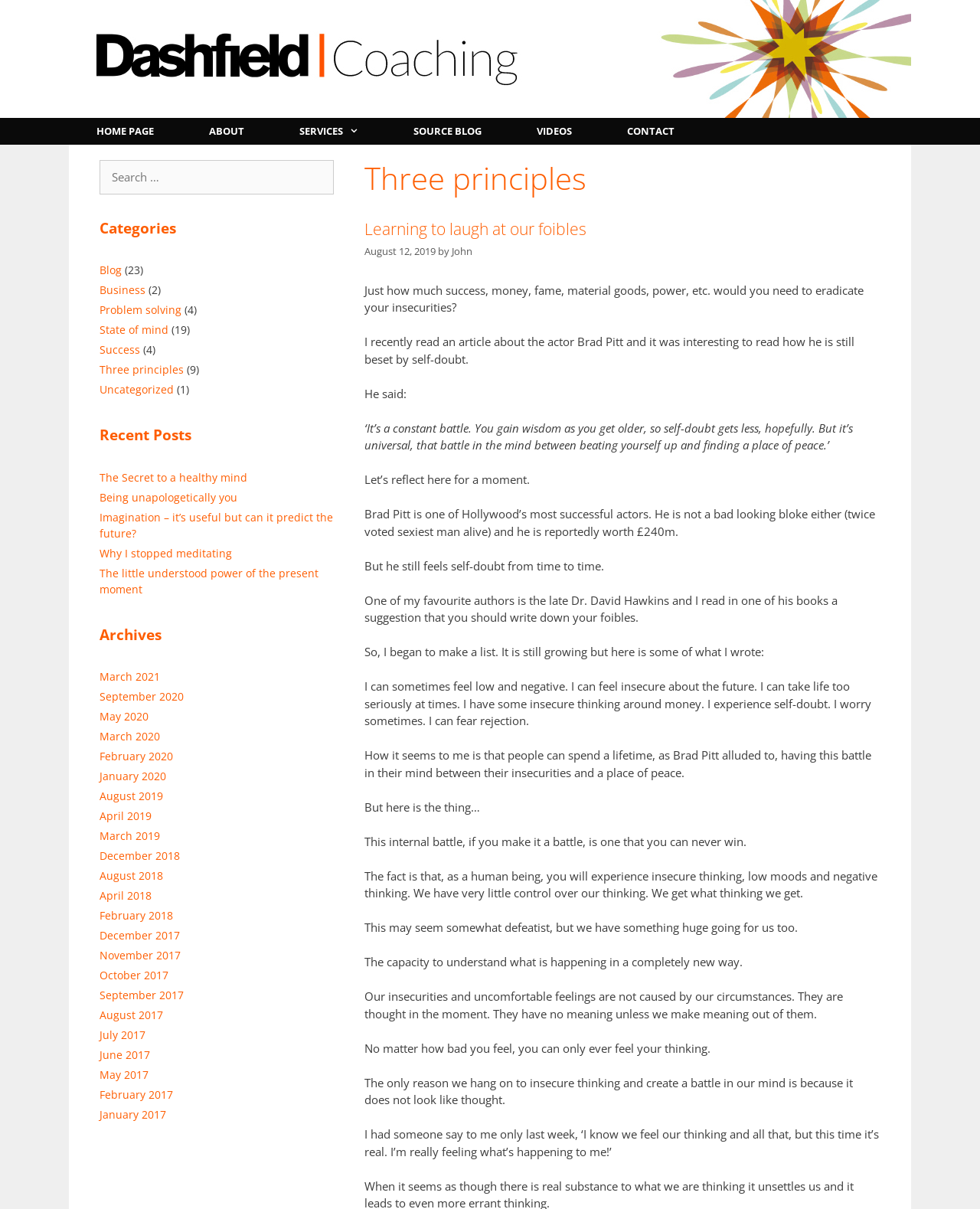What is the name of the author of the blog post?
Based on the image, provide a one-word or brief-phrase response.

John